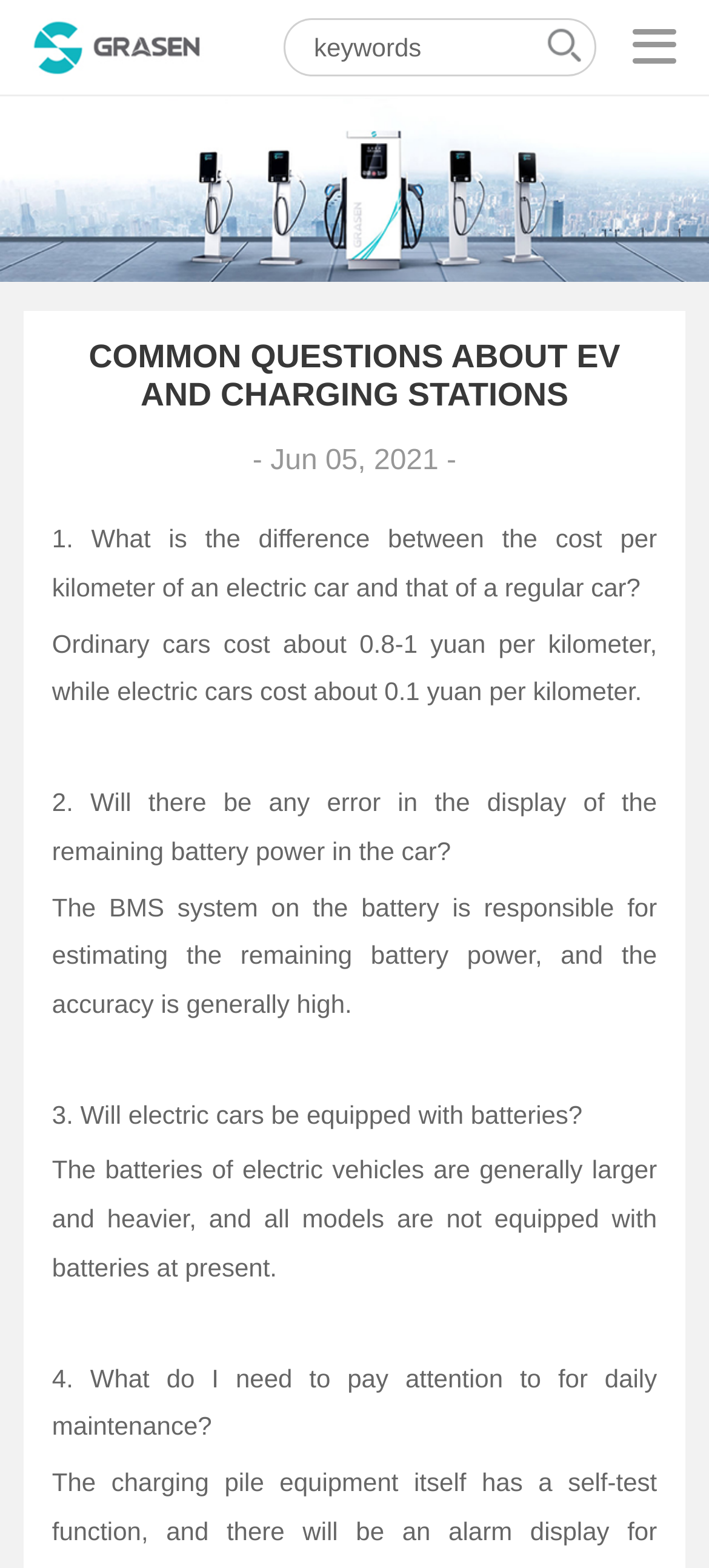Give a concise answer using one word or a phrase to the following question:
What is responsible for estimating the remaining battery power in the car?

BMS system